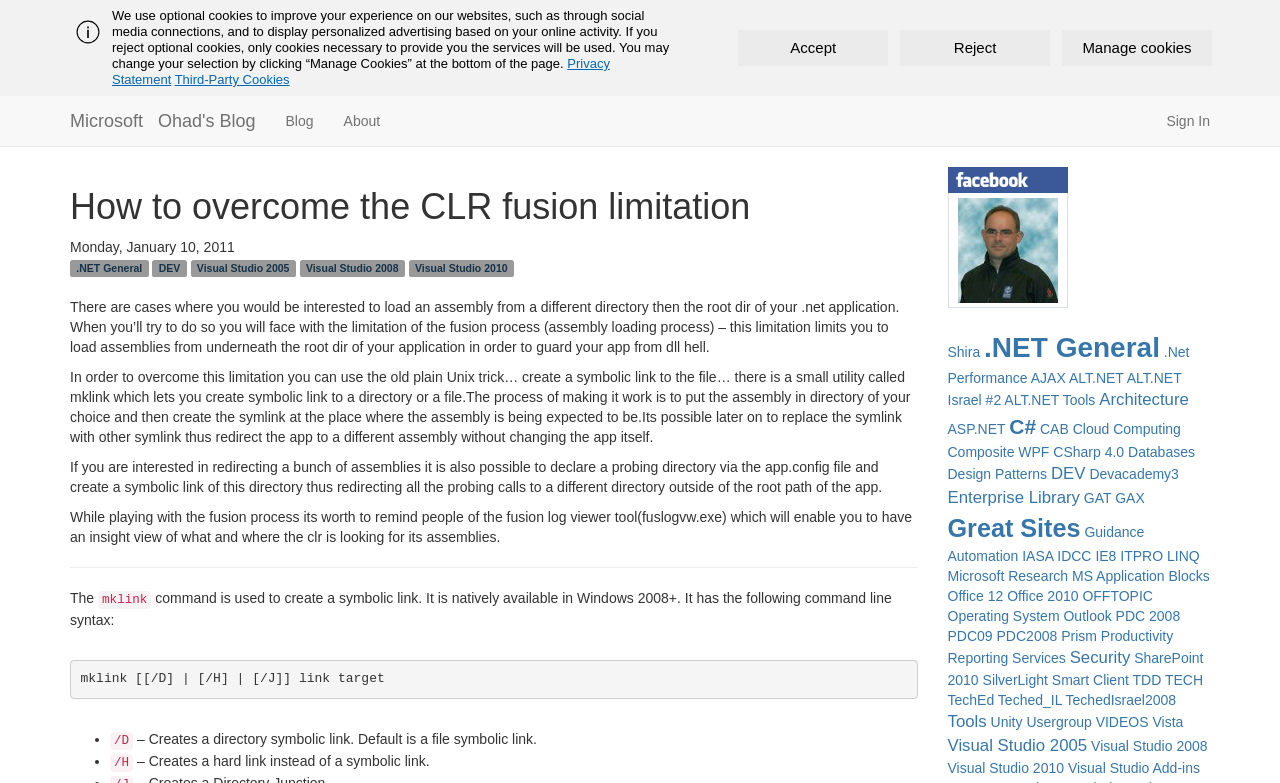Please provide a comprehensive answer to the question based on the screenshot: What is the purpose of the mklink command?

The mklink command is used to create a symbolic link to a file or directory, which allows redirecting the application to a different assembly without changing the application itself.